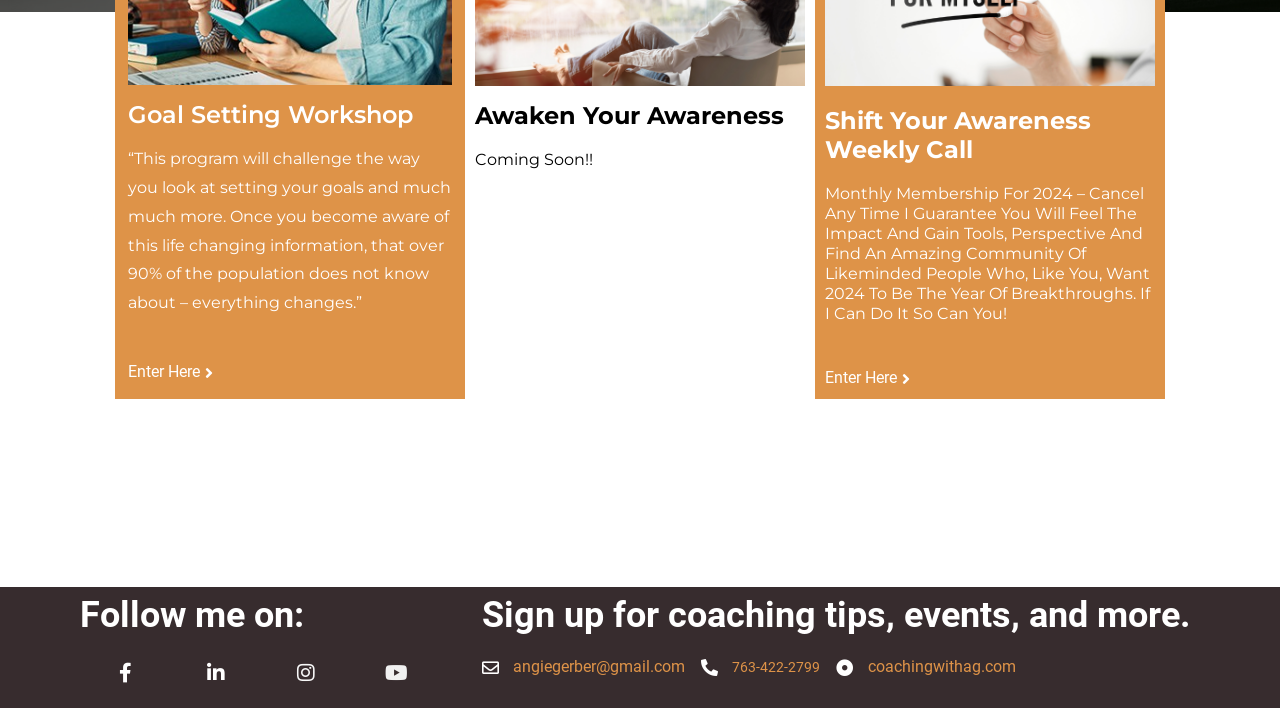Show the bounding box coordinates for the HTML element as described: "Home".

None